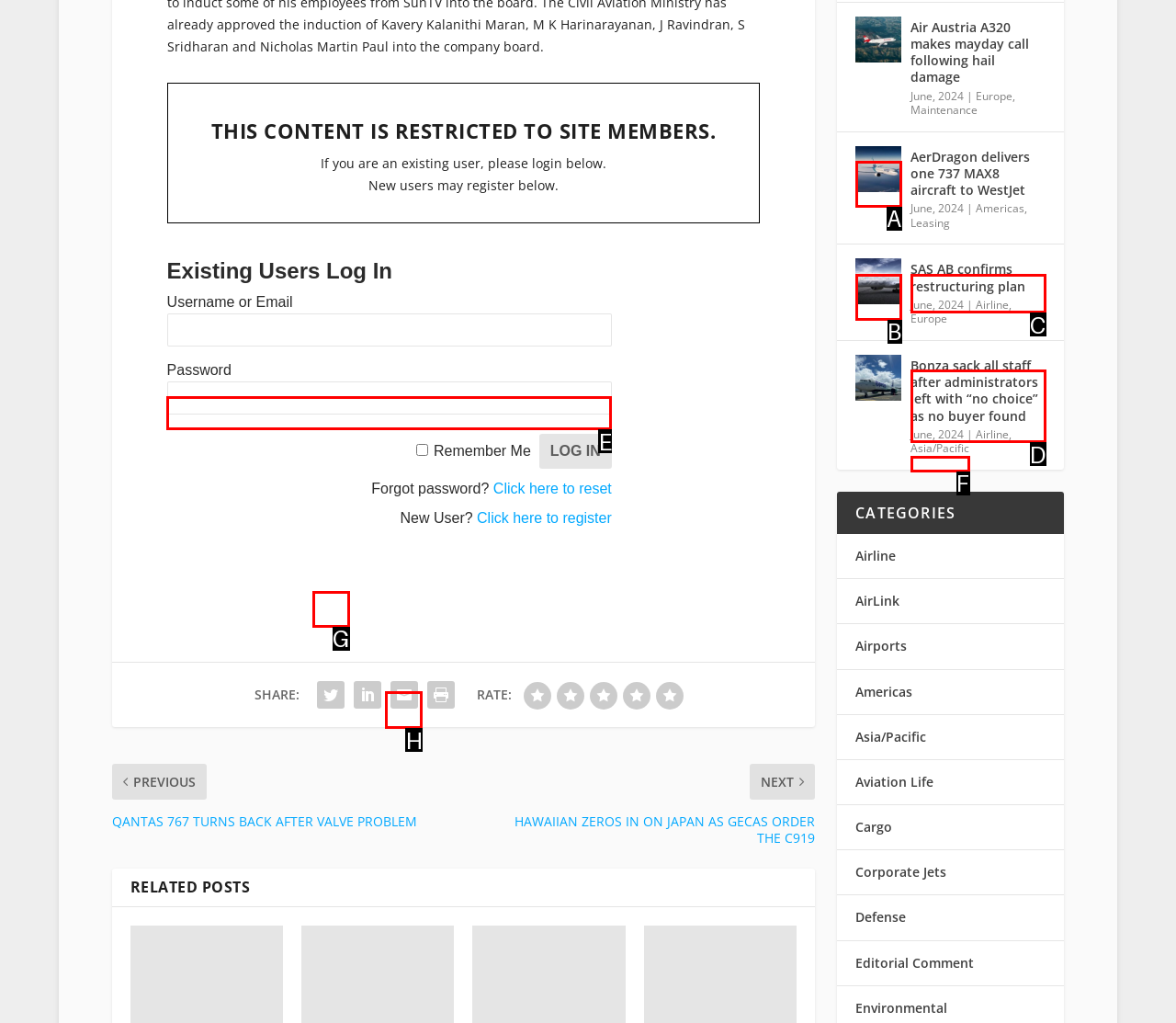Determine the letter of the UI element that you need to click to perform the task: Share on social media.
Provide your answer with the appropriate option's letter.

G